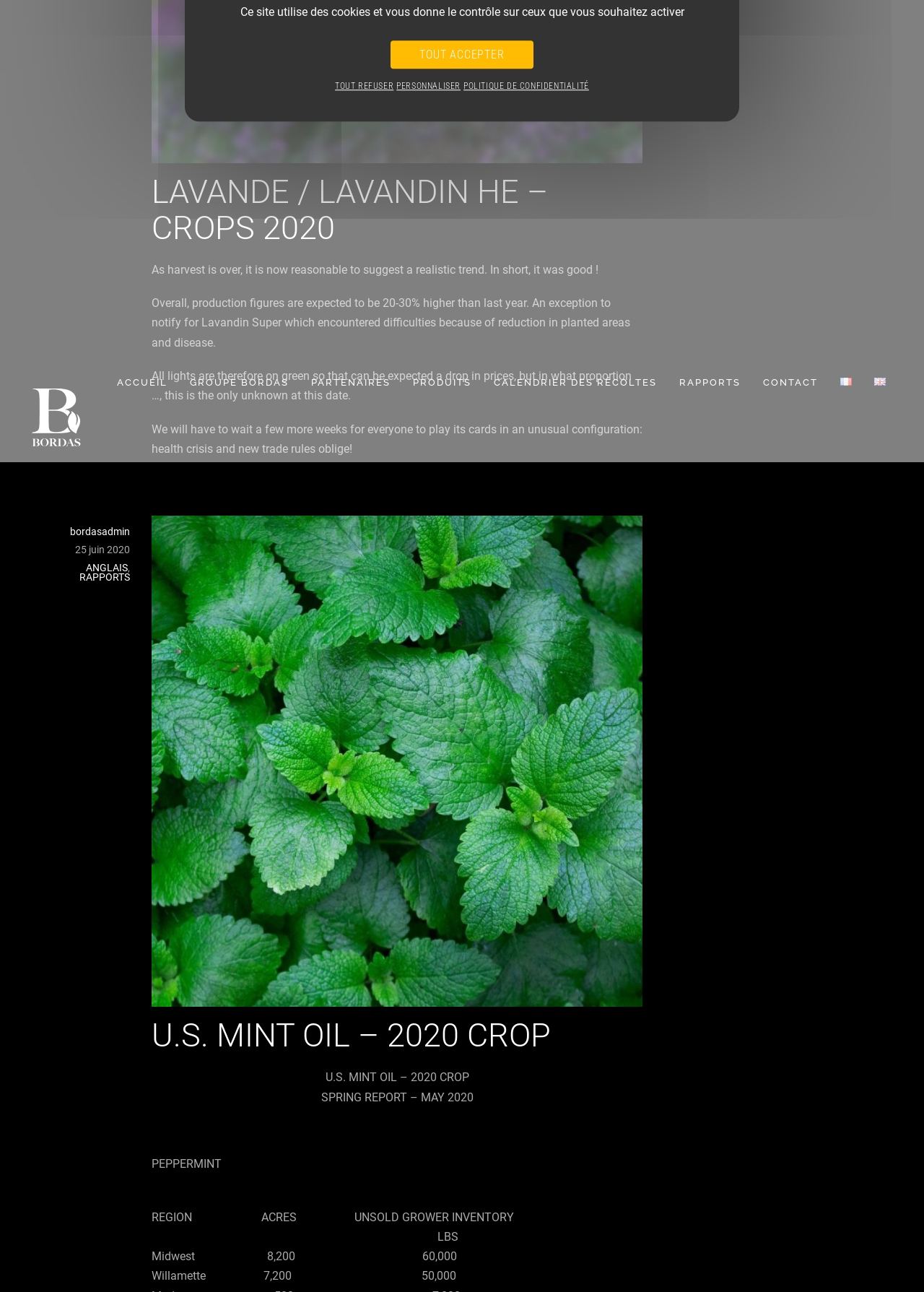Using the description "CALENDRIER DES RÉCOLTES", predict the bounding box of the relevant HTML element.

[0.522, 0.281, 0.722, 0.311]